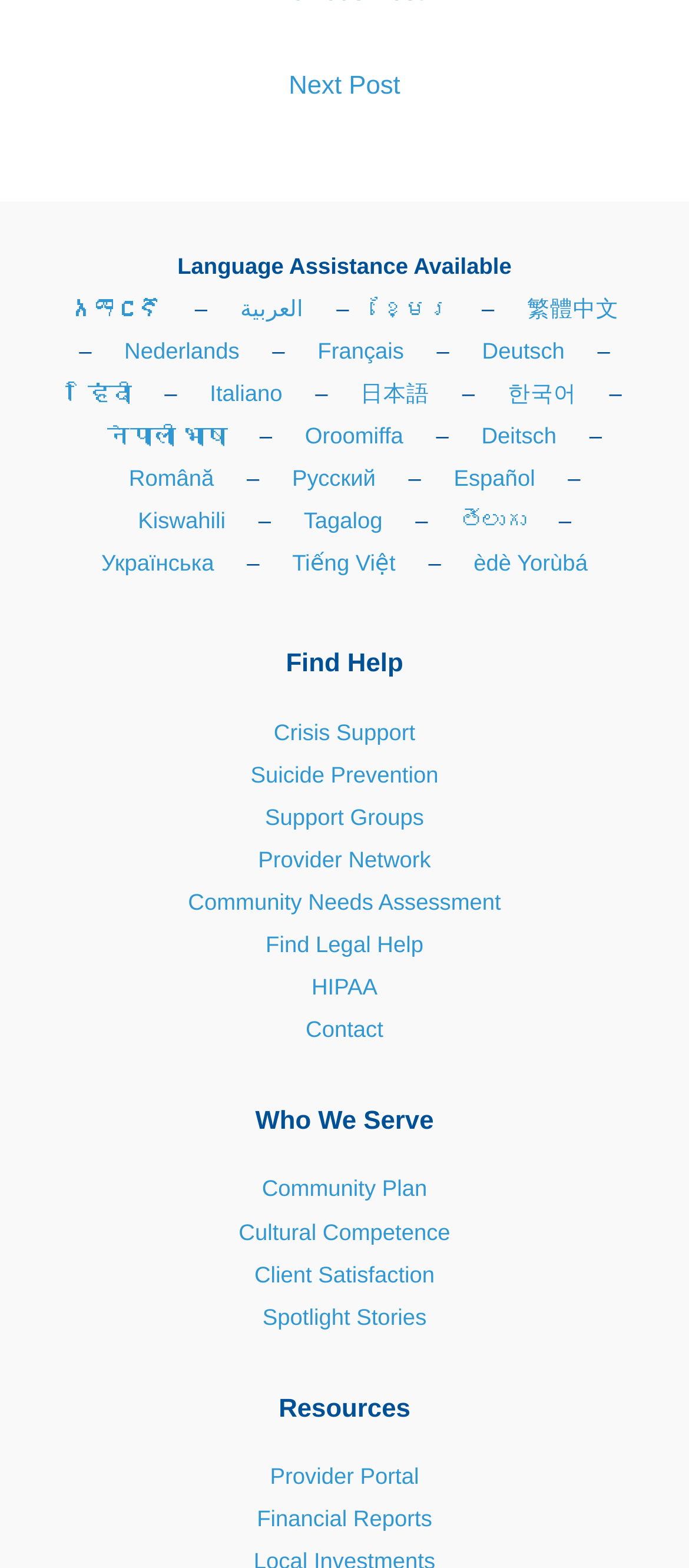Pinpoint the bounding box coordinates of the clickable element to carry out the following instruction: "Explore Community Plan."

[0.38, 0.75, 0.62, 0.767]